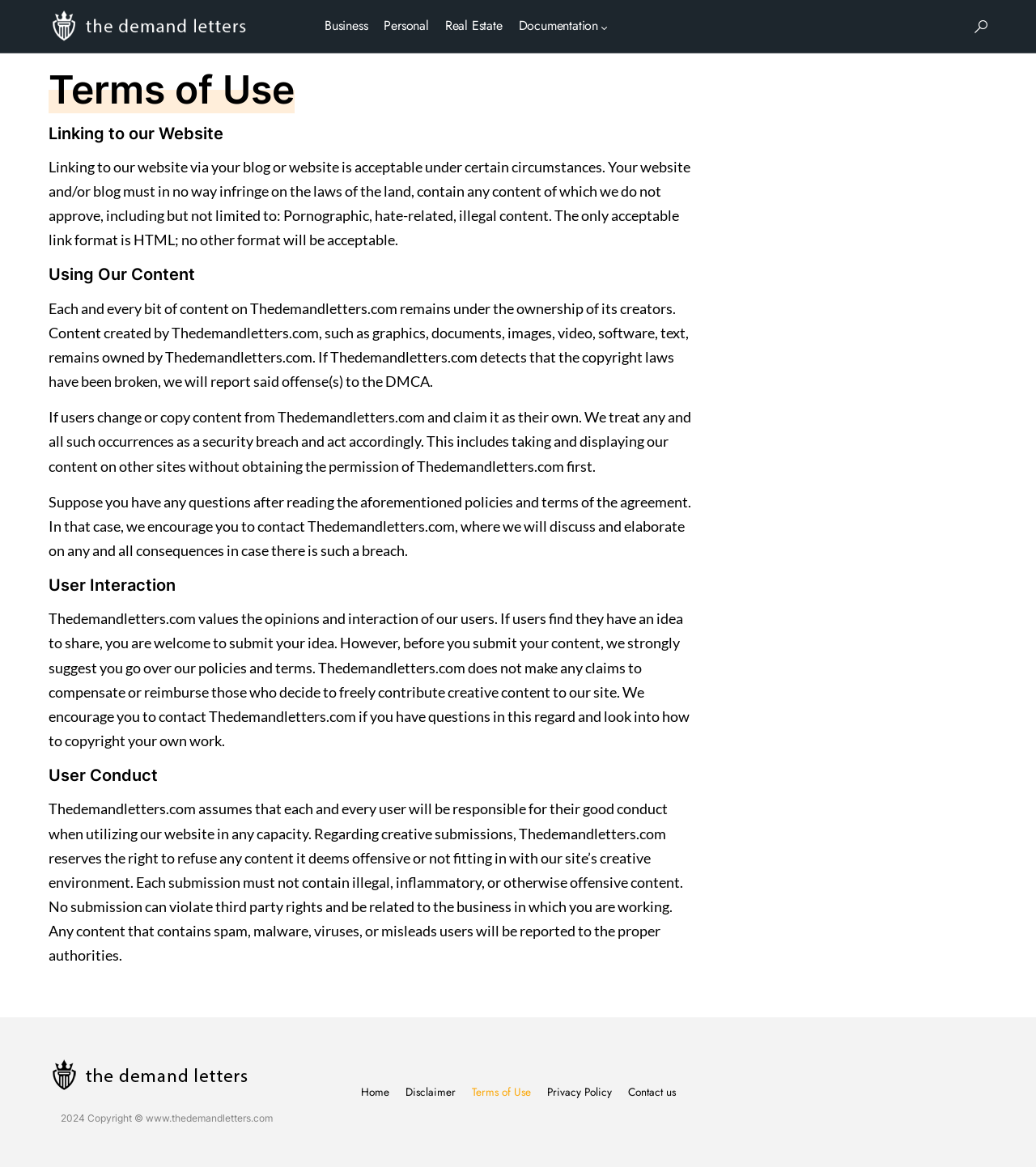Please determine the bounding box coordinates of the clickable area required to carry out the following instruction: "Click on the 'Business' link". The coordinates must be four float numbers between 0 and 1, represented as [left, top, right, bottom].

[0.313, 0.0, 0.355, 0.045]